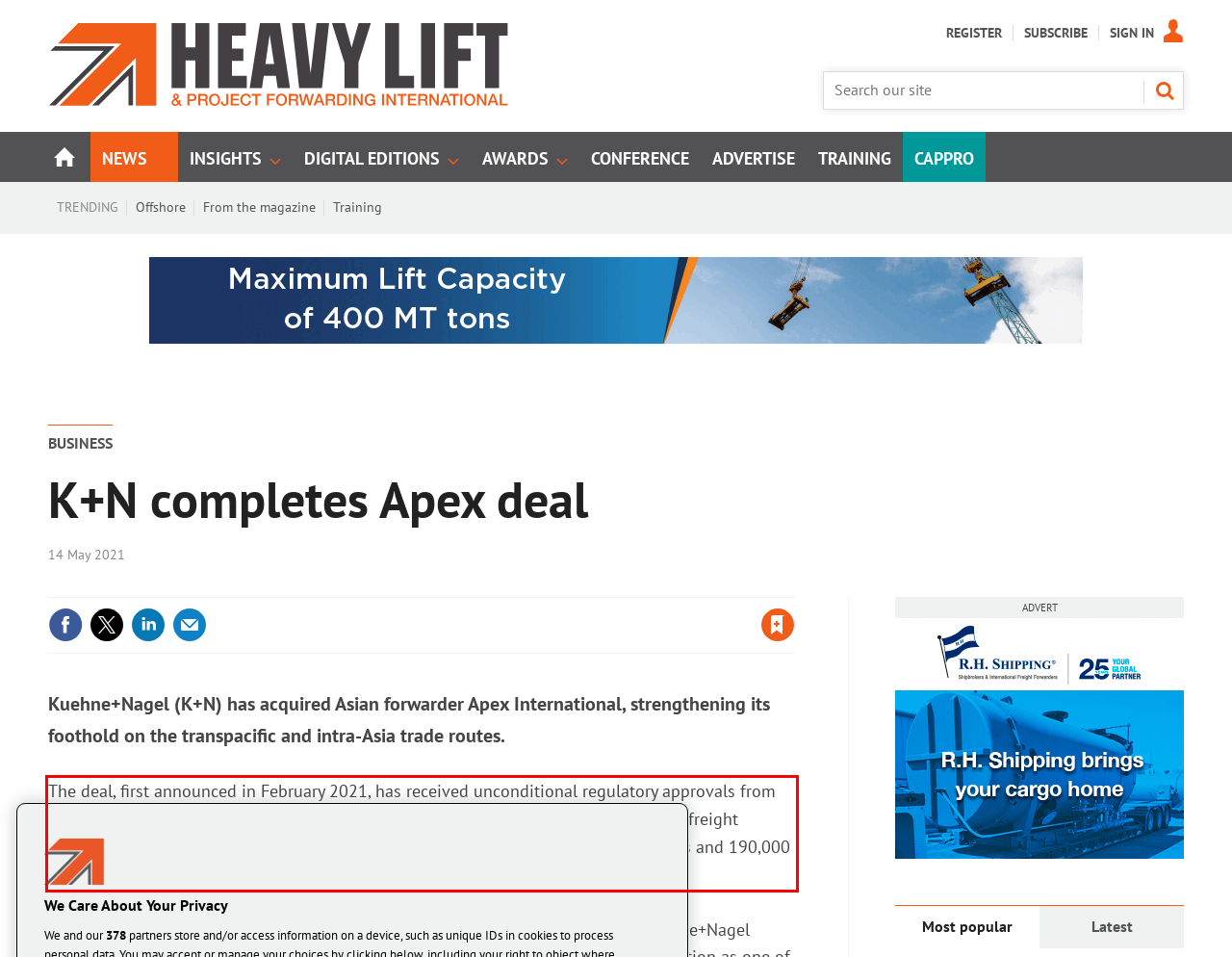You are presented with a screenshot containing a red rectangle. Extract the text found inside this red bounding box.

The deal, first announced in February 2021, has received unconditional regulatory approvals from the competition authorities and should result in K+N becoming the world’s largest airfreight forwarder. In 2020, Apex handled approximately 750,000 tonnes of airfreight volumes and 190,000 teu of ocean cargoes.